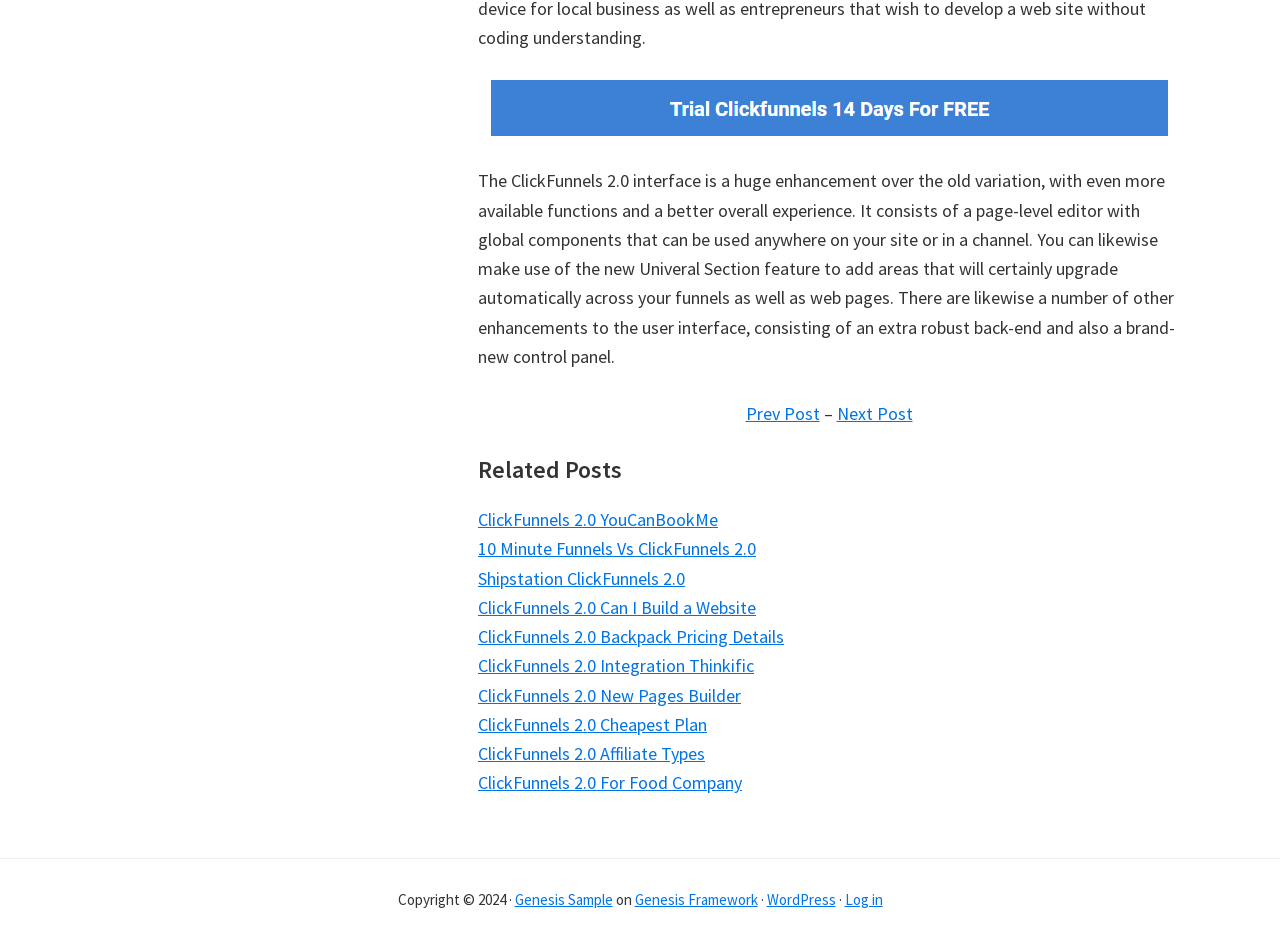What is the section below the main text about?
Answer the question in as much detail as possible.

The section below the main text is titled 'Related Posts' and contains links to other posts or articles related to ClickFunnels 2.0, suggesting that it is a section for discovering more content on the same topic.